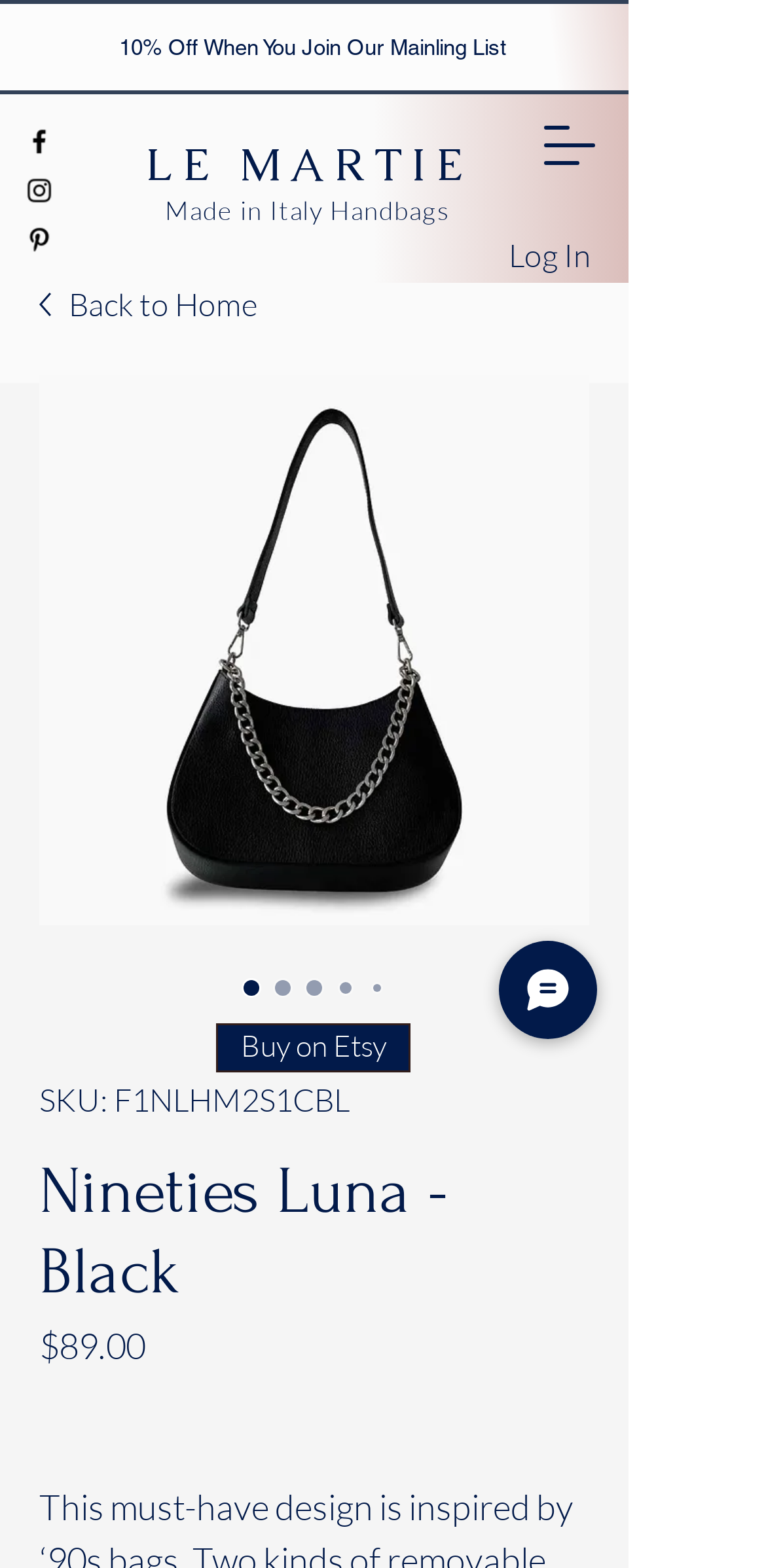Could you highlight the region that needs to be clicked to execute the instruction: "Visit Facebook page"?

[0.031, 0.08, 0.072, 0.1]